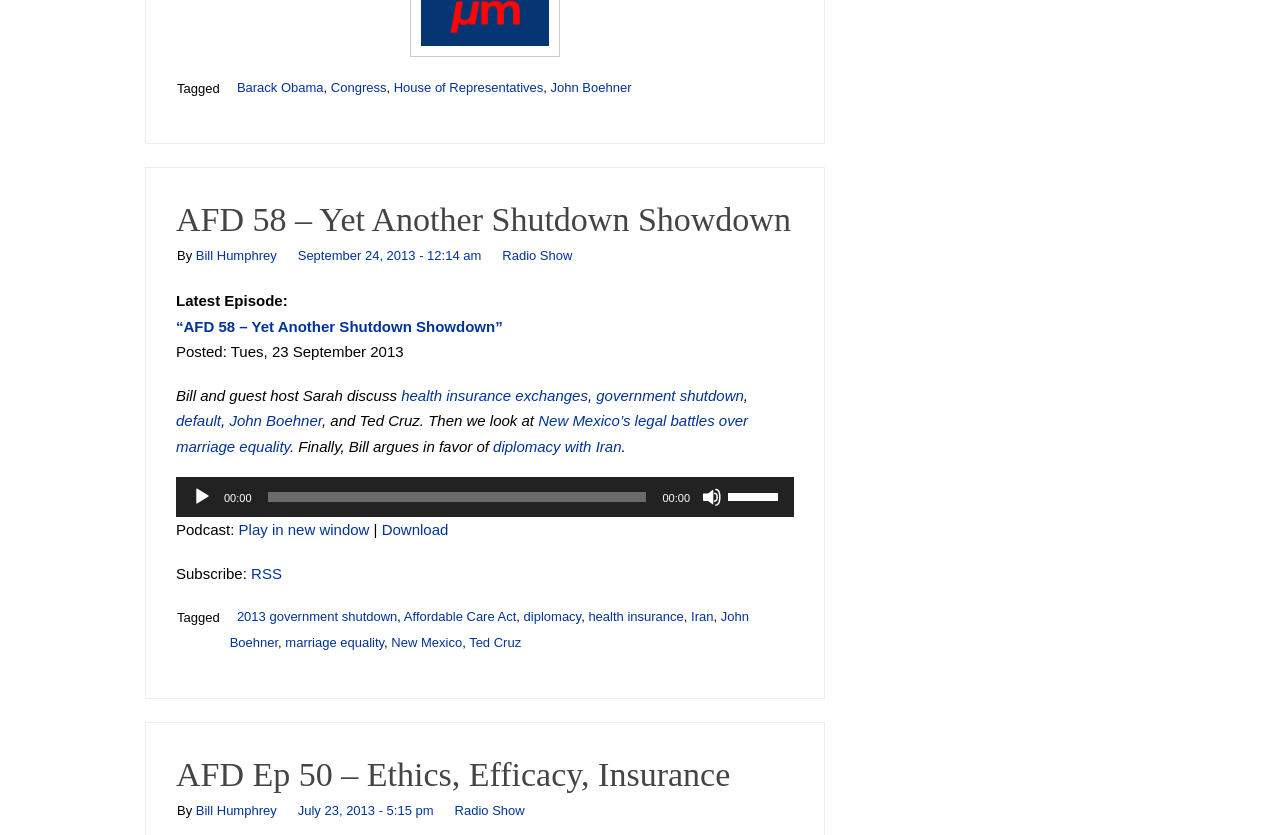Specify the bounding box coordinates of the area to click in order to execute this command: 'Listen to AFD Ep 50'. The coordinates should consist of four float numbers ranging from 0 to 1, and should be formatted as [left, top, right, bottom].

[0.138, 0.905, 0.57, 0.949]